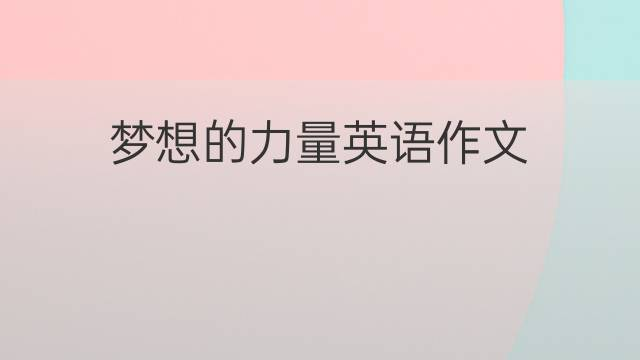Describe the image thoroughly.

The image features a visually appealing background with soft gradients in shades of pink and teal. Centered against this backdrop is the Chinese text "梦想的力量英语作文," which translates to "The Power of Dreams English Composition." This composition is part of a collection aimed at ninth-grade students, showcasing well-crafted essays that emphasize the significance of dreams in motivating and inspiring individuals. The overall design combines aesthetic appeal with educational intent, inviting readers to explore the power of dreams expressed through the medium of English writing.